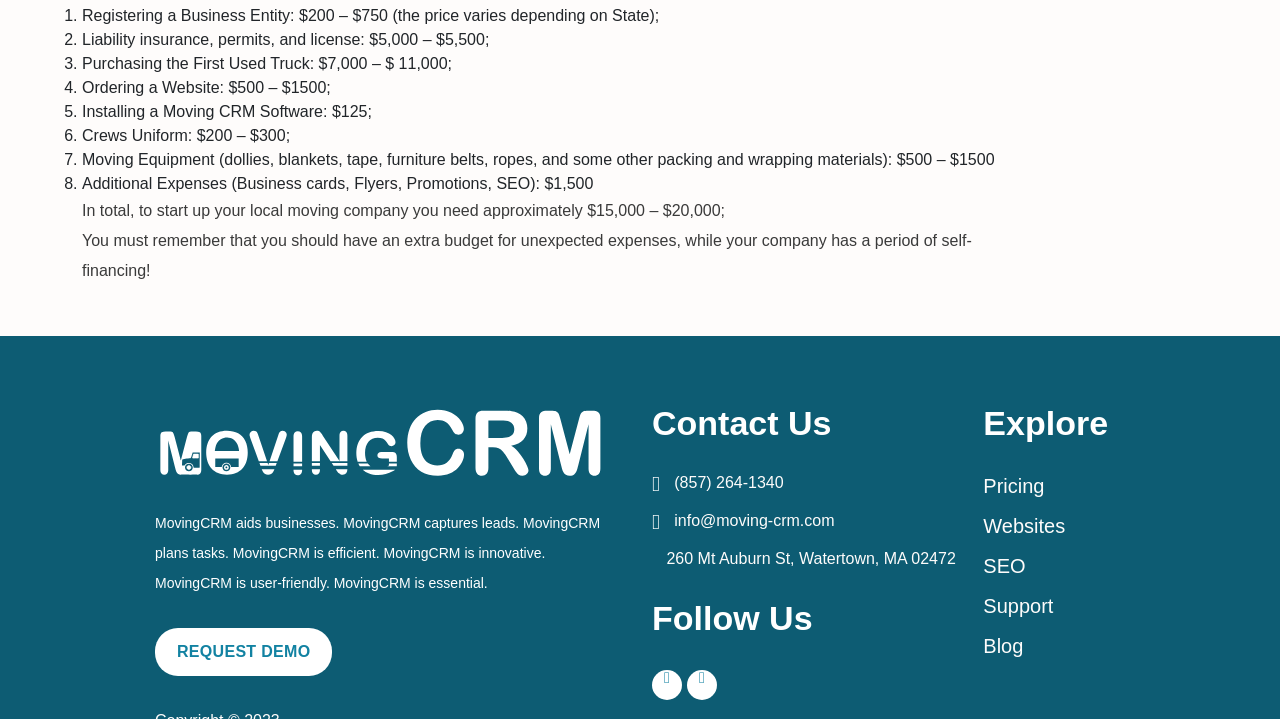Determine the bounding box coordinates for the element that should be clicked to follow this instruction: "Visit the homepage". The coordinates should be given as four float numbers between 0 and 1, in the format [left, top, right, bottom].

[0.121, 0.601, 0.473, 0.625]